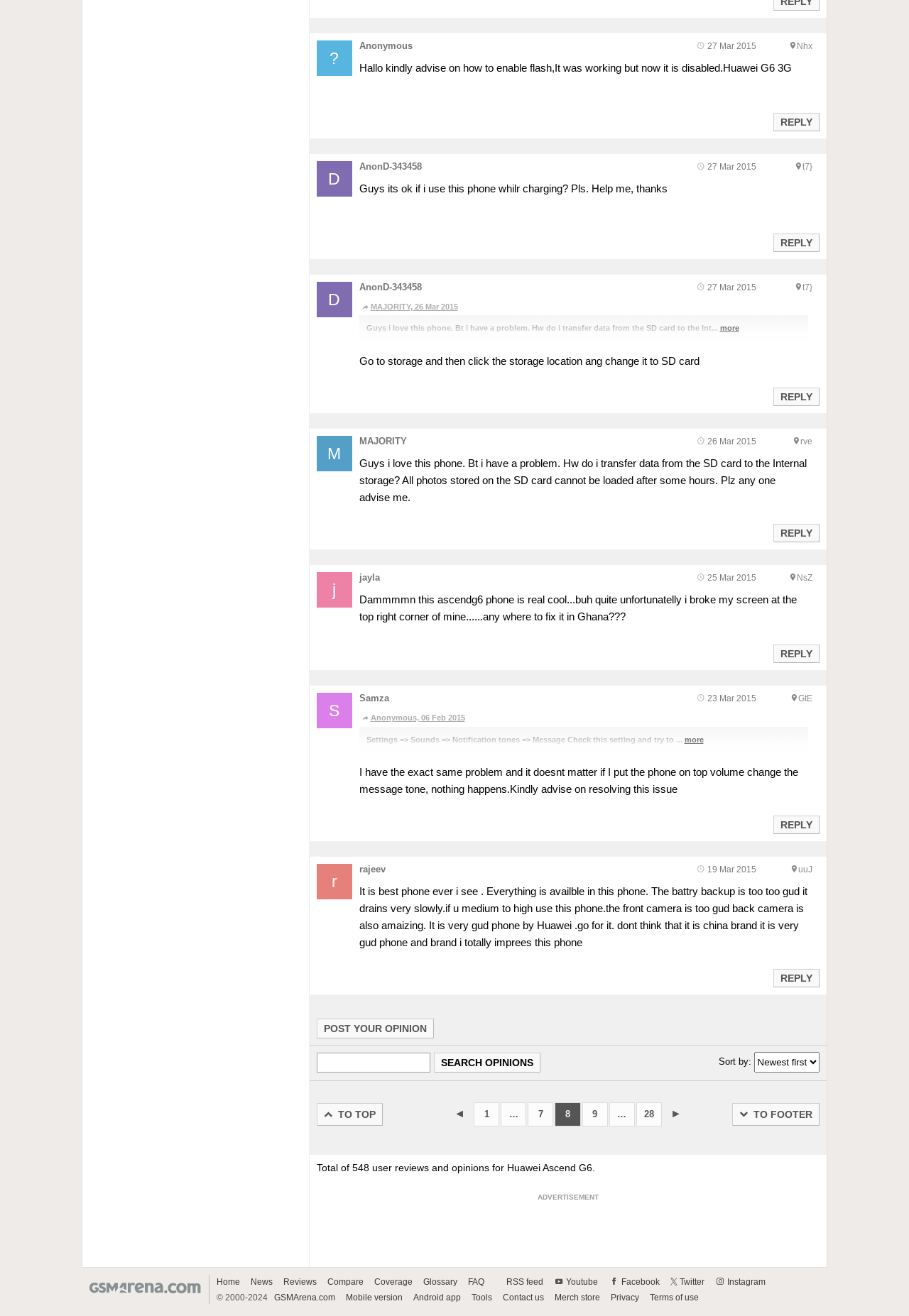Locate the bounding box coordinates of the area where you should click to accomplish the instruction: "Go to page 9".

[0.64, 0.838, 0.669, 0.856]